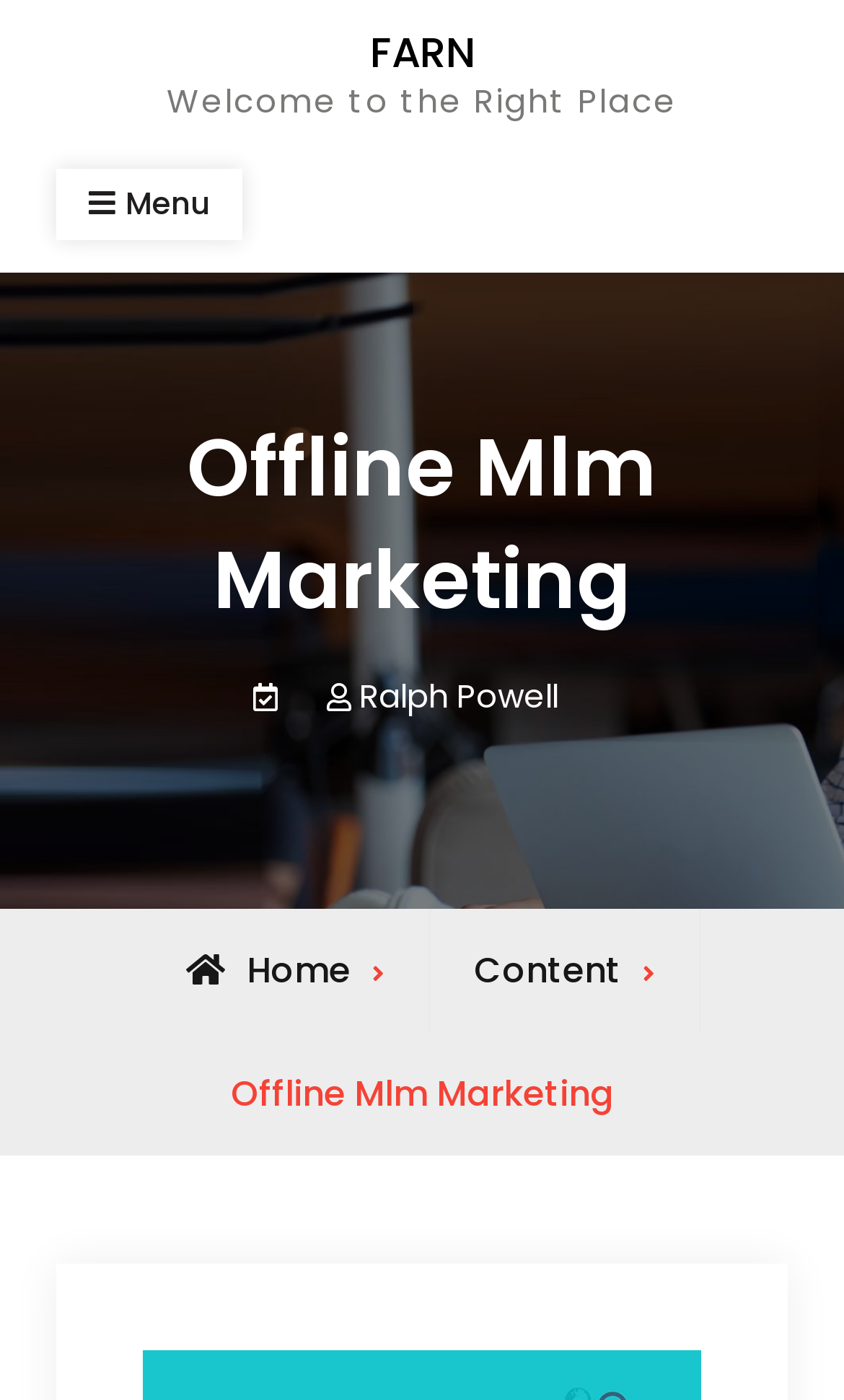Utilize the details in the image to give a detailed response to the question: What is the name of the person linked?

I found the link 'Ralph Powell' on the webpage, which suggests that Ralph Powell is a person, possibly the author or creator of the content.